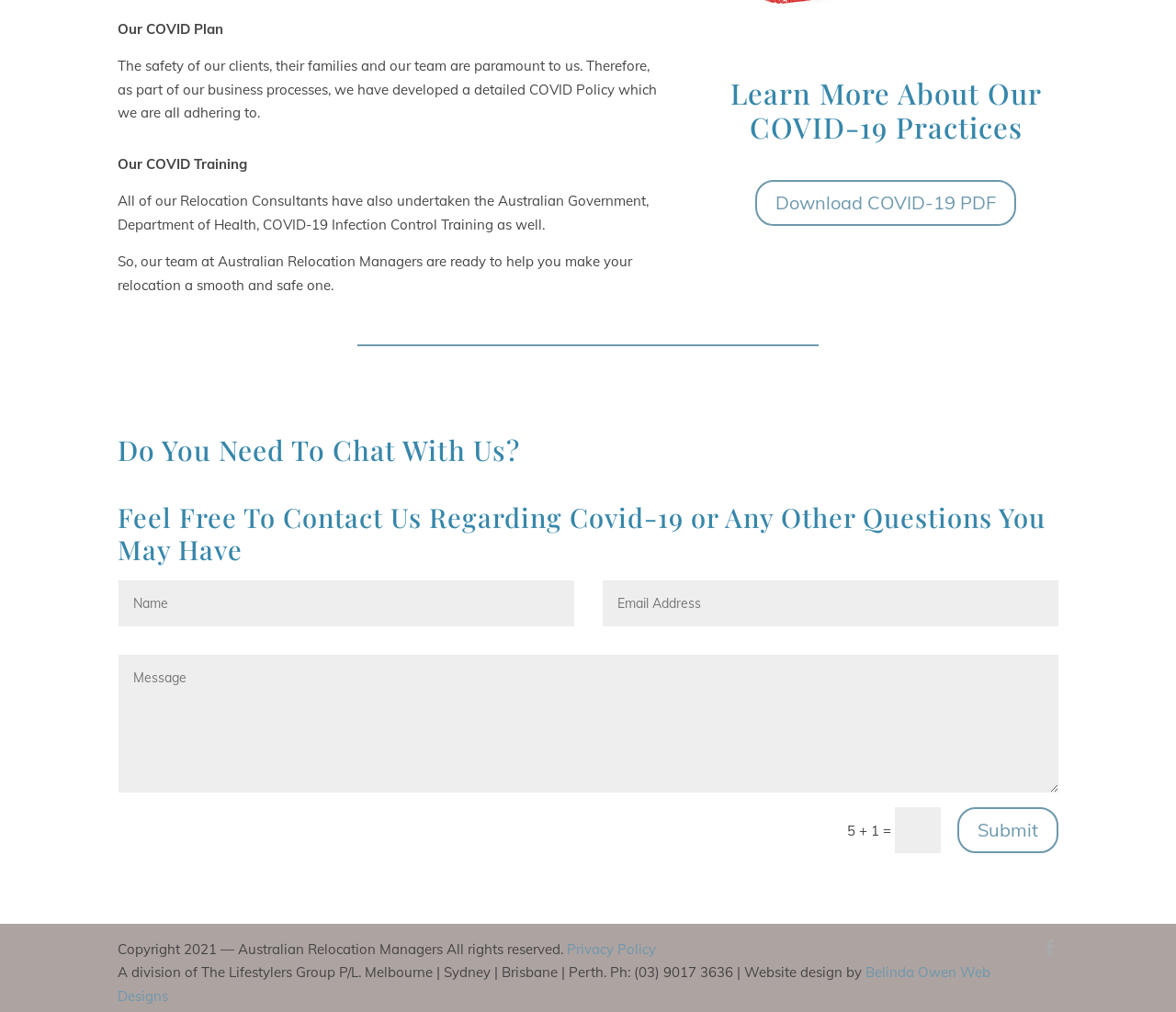Analyze the image and deliver a detailed answer to the question: How can users contact Australian Relocation Managers?

The webpage provides a contact form with textboxes and a submit button, allowing users to reach out to Australian Relocation Managers with their questions or concerns.